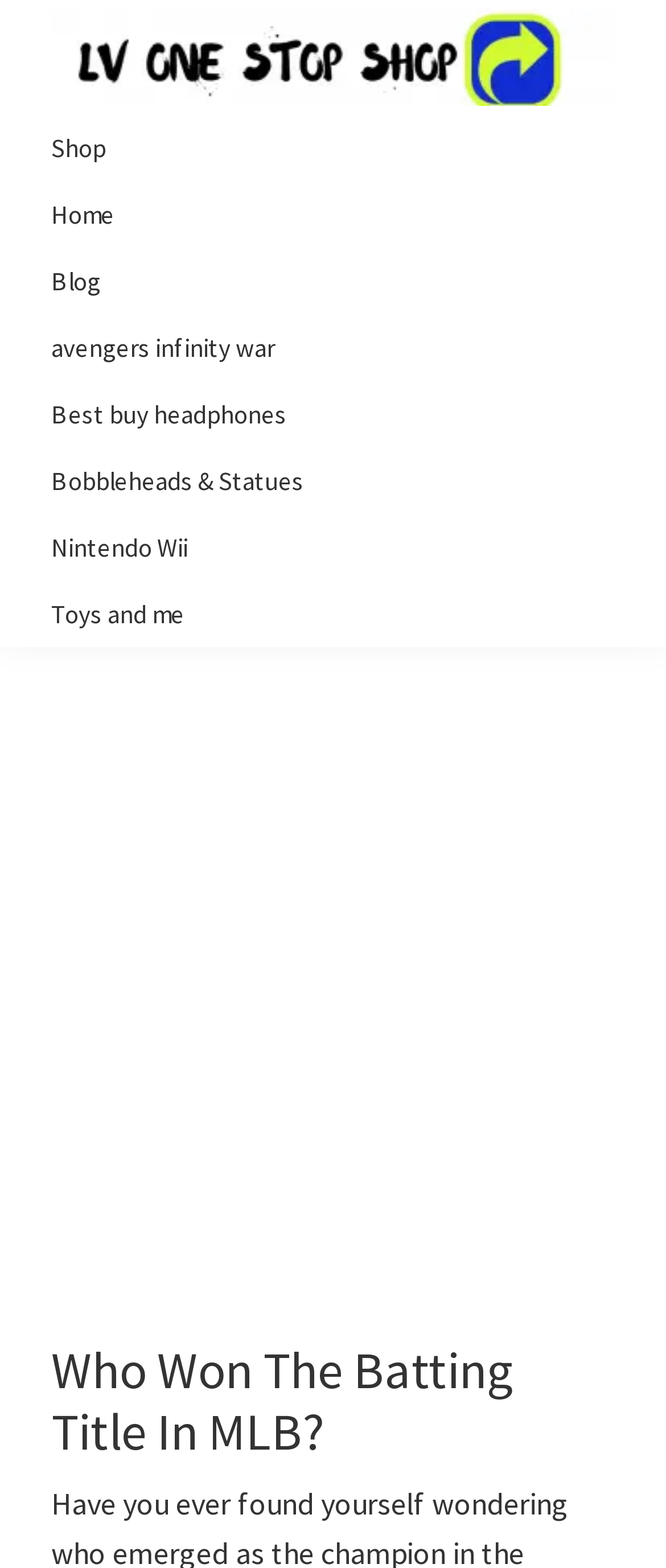Provide a thorough description of the webpage's content and layout.

The webpage is about the MLB batting title winner, with a focus on discovering the talented player who achieved this prestigious accolade. At the top left corner, there are four "Skip to" links, allowing users to navigate to primary navigation, main content, primary sidebar, and footer. 

Next to these links, there is a logo of "Lv One Stop Shop" with an image and a text "Lv One Stop Shop" beside it. Below the logo, there is a text "Shop, store, buy". On the top right corner, there is a menu button with an icon.

The main content of the webpage is an iframe that takes up most of the page. Within the iframe, there is a header with the title "Who Won The Batting Title In MLB?" followed by a paragraph of text that introduces the topic of the MLB batting title winner. The text explains that the webpage will reveal the name of the talented player who achieved this accolade and invites readers to stay tuned for exciting news.

At the bottom of the page, there is a notice about the use of cookies, with a button "I understand" to acknowledge the notice.